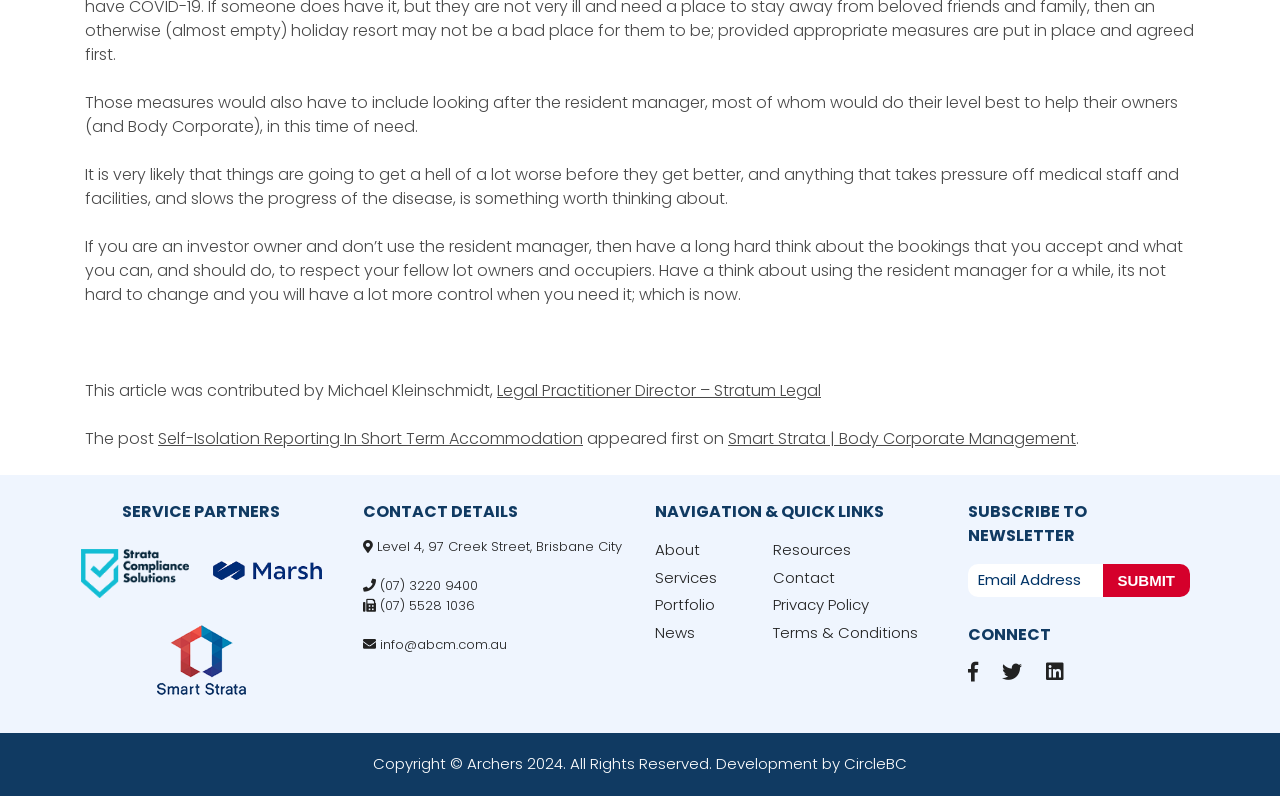Pinpoint the bounding box coordinates of the clickable area necessary to execute the following instruction: "Contact the company through email". The coordinates should be given as four float numbers between 0 and 1, namely [left, top, right, bottom].

[0.296, 0.797, 0.396, 0.821]